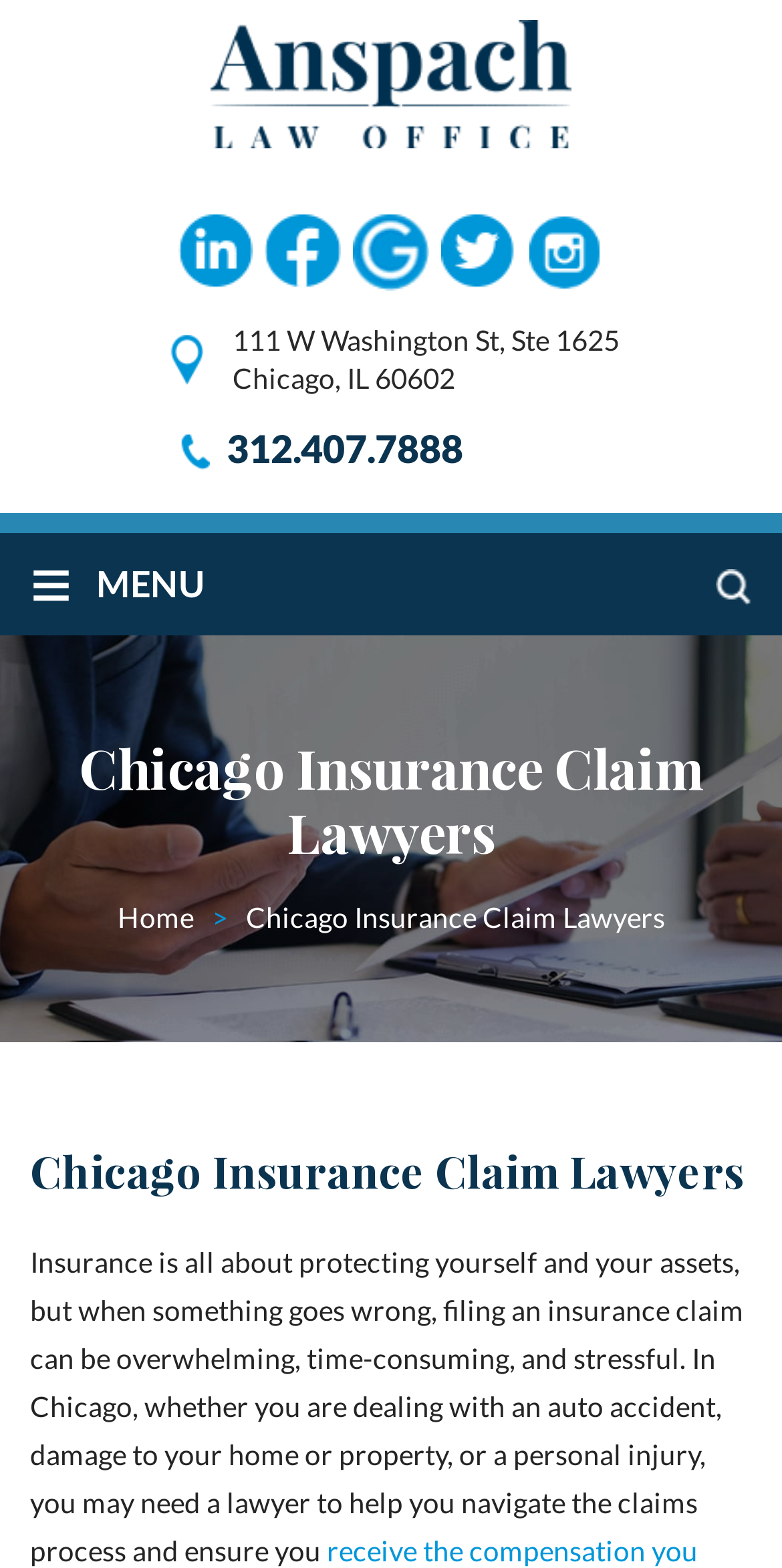What type of lawyers are being referred to?
Answer the question with a single word or phrase by looking at the picture.

Insurance Claim Lawyers